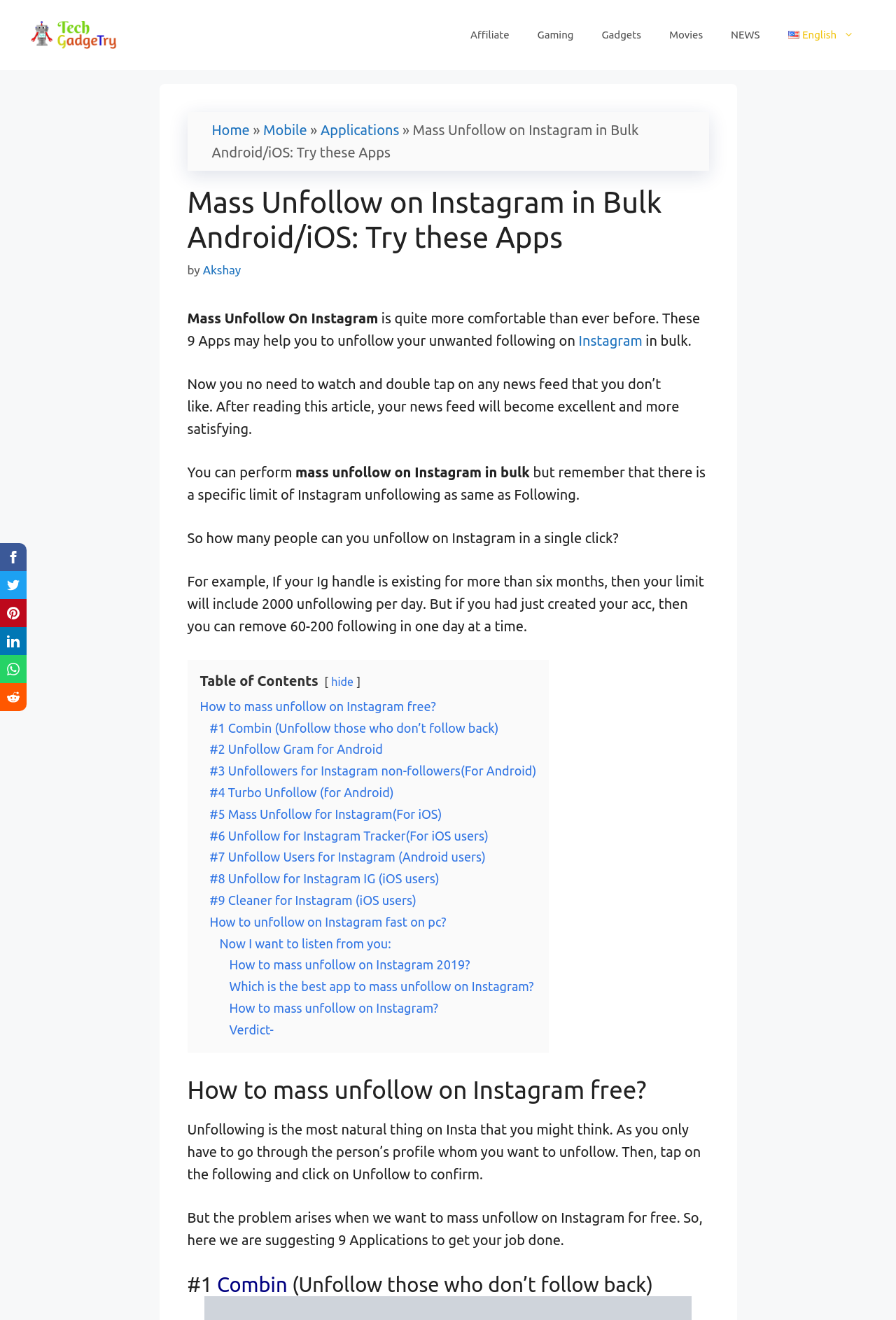Give a detailed account of the webpage's layout and content.

This webpage is about mass unfollowing on Instagram, with a focus on Android and iOS apps that allow users to unfollow up to 2000 accounts per day. At the top of the page, there is a banner with a link to "TechGadgetry" and an image of the same name. Below the banner, there is a navigation menu with links to various categories, including "Affiliate", "Gaming", "Gadgets", "Movies", "NEWS", and "English".

The main content of the page is divided into sections, with headings and paragraphs of text. The first section has a heading "Mass Unfollow on Instagram in Bulk Android/iOS: Try these Apps" and introduces the topic of mass unfollowing on Instagram. The text explains that unfollowing is a natural process on Instagram, but it can be a problem when trying to unfollow multiple accounts at once.

Below this section, there is a table of contents with links to various subheadings, including "How to mass unfollow on Instagram free?", "How to unfollow on Instagram fast on pc?", and "Verdict-". The main content of the page is organized into these subheadings, with each section discussing a specific aspect of mass unfollowing on Instagram.

The page also lists 9 apps that can be used to mass unfollow on Instagram, with links to each app. The apps are listed in a numbered format, with a brief description of each app. There are also several links to related topics, such as "How to mass unfollow on Instagram 2019?" and "Which is the best app to mass unfollow on Instagram?".

At the bottom of the page, there are several links to other pages or websites, including a link to "Home" and several social media links. There are also several images scattered throughout the page, but they do not appear to be relevant to the main content.